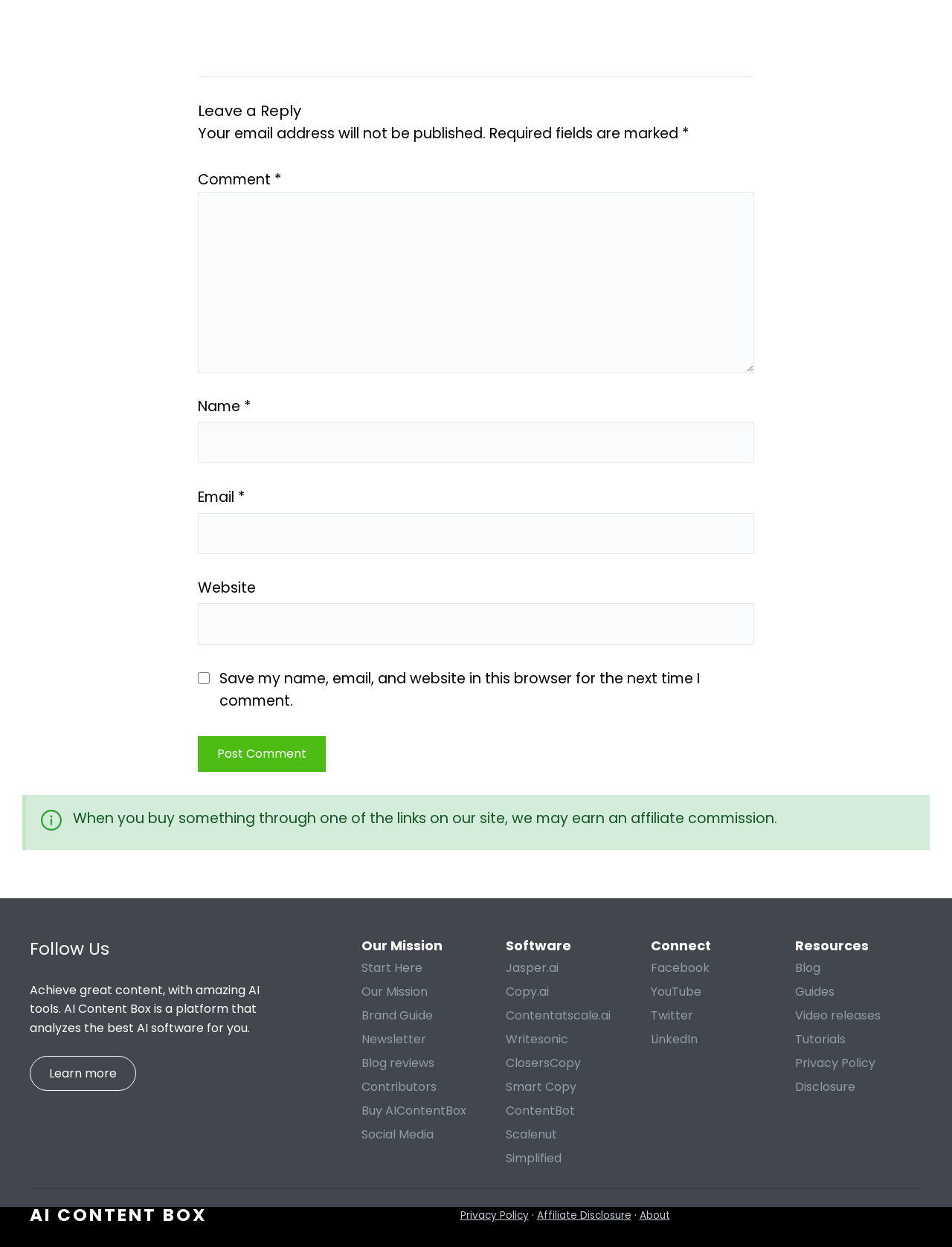Locate the bounding box coordinates of the area to click to fulfill this instruction: "Follow AI Content Box on Facebook". The bounding box should be presented as four float numbers between 0 and 1, in the order [left, top, right, bottom].

[0.684, 0.769, 0.745, 0.783]